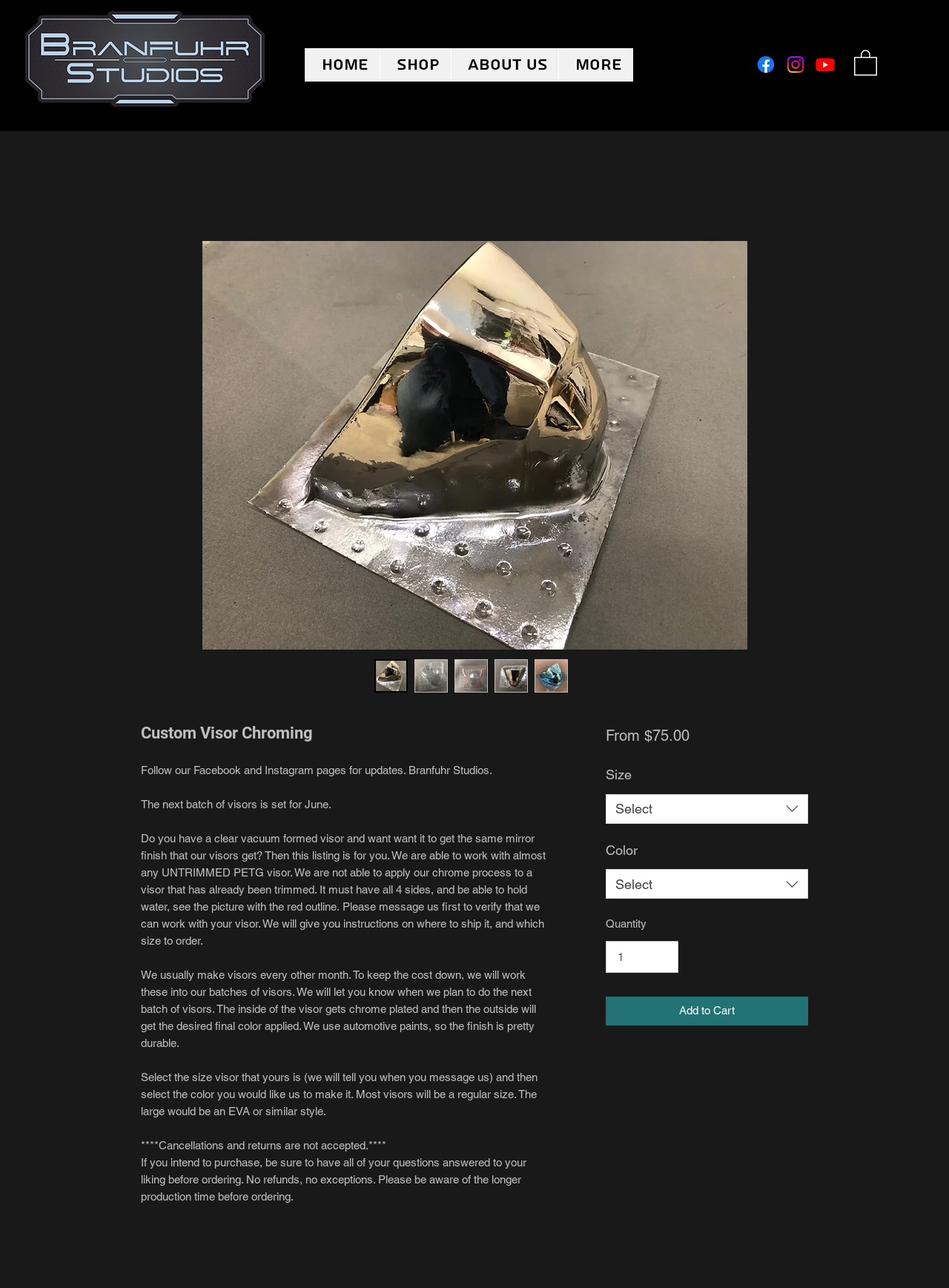What is the price range of the products? Based on the image, give a response in one word or a short phrase.

From $75.00